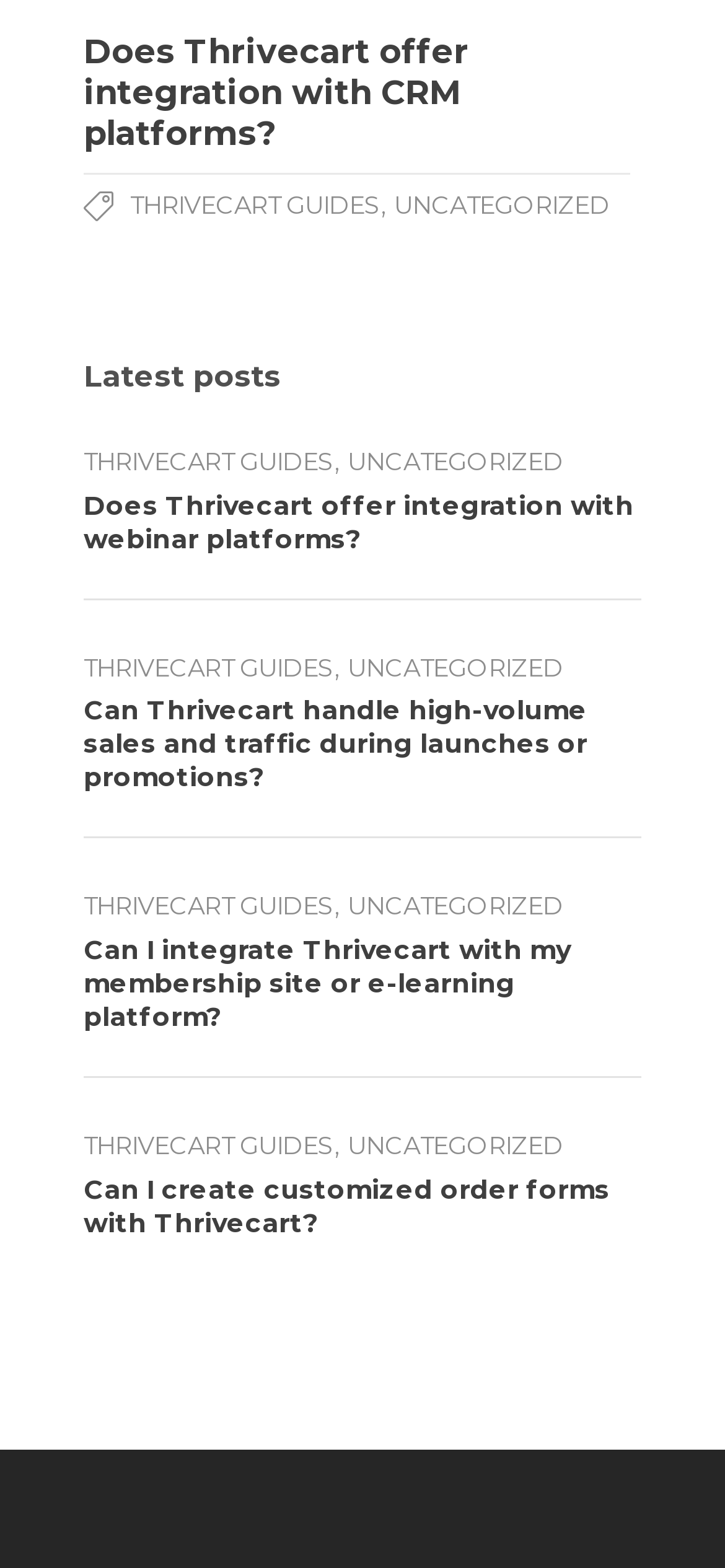Determine the bounding box for the described HTML element: "Uncategorized". Ensure the coordinates are four float numbers between 0 and 1 in the format [left, top, right, bottom].

[0.544, 0.121, 0.841, 0.14]